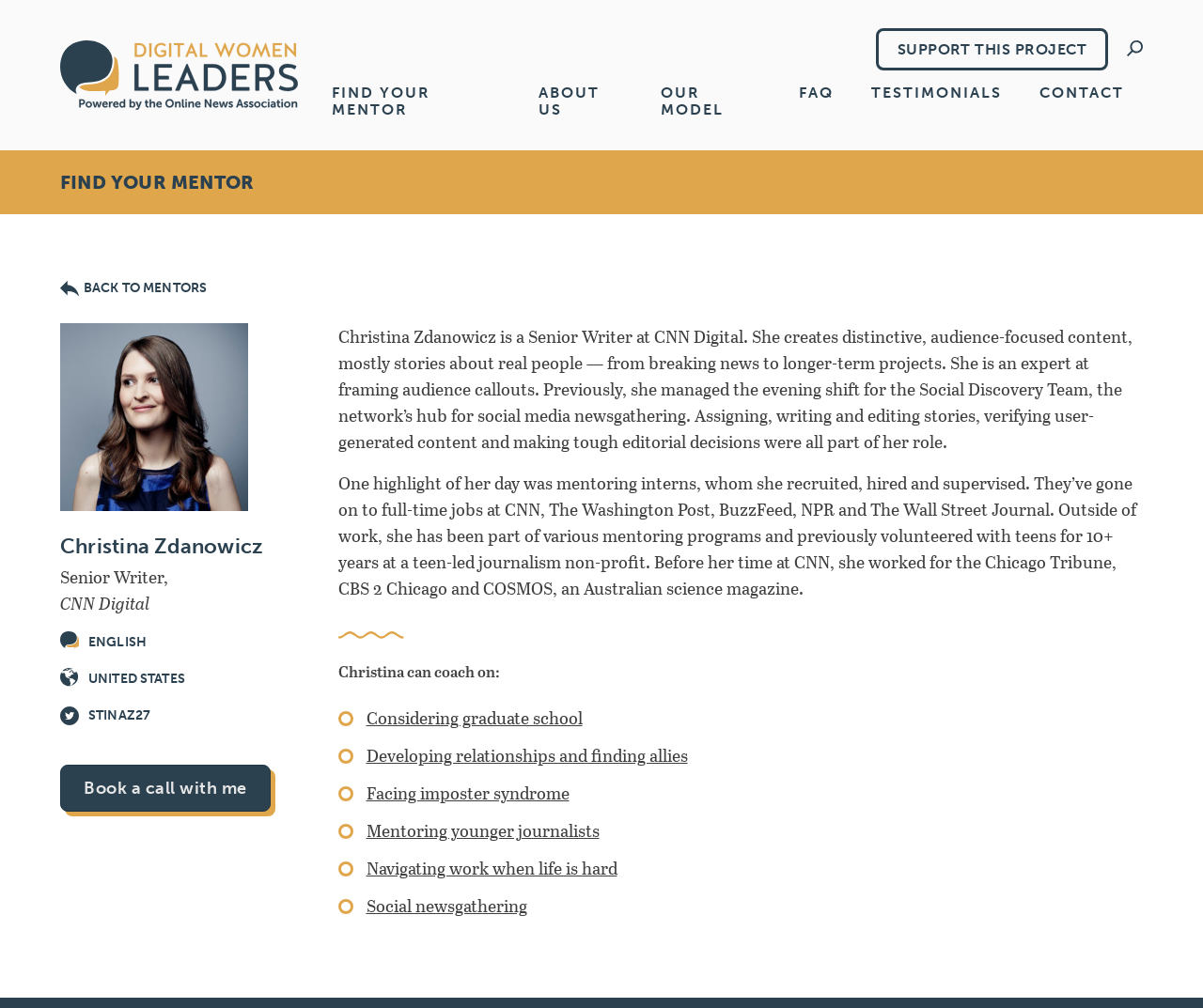Locate the bounding box coordinates of the clickable area needed to fulfill the instruction: "Book a call with Christina Zdanowicz".

[0.05, 0.759, 0.225, 0.805]